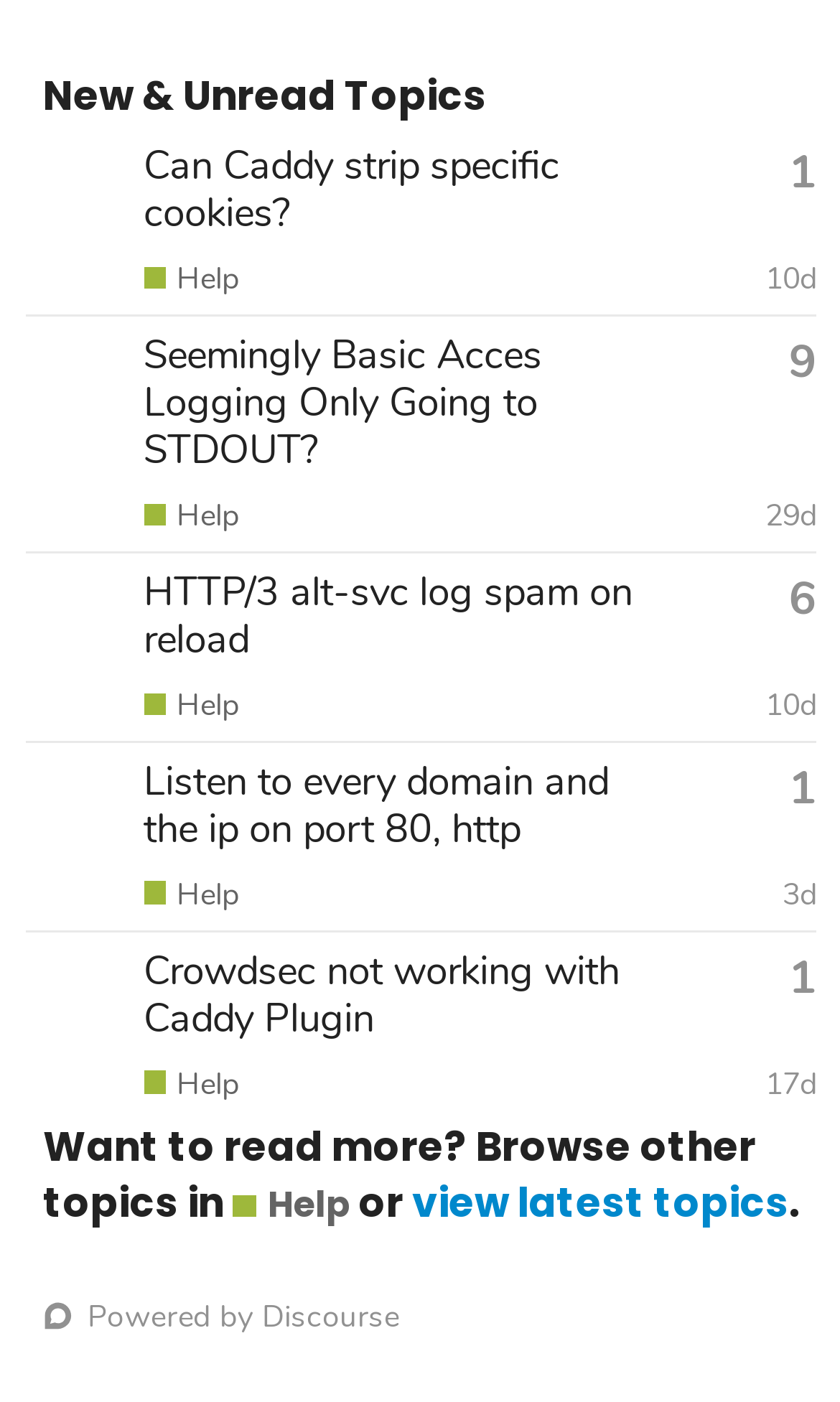Find the bounding box coordinates of the clickable element required to execute the following instruction: "Get help about using and configuring Caddy". Provide the coordinates as four float numbers between 0 and 1, i.e., [left, top, right, bottom].

[0.171, 0.188, 0.285, 0.214]